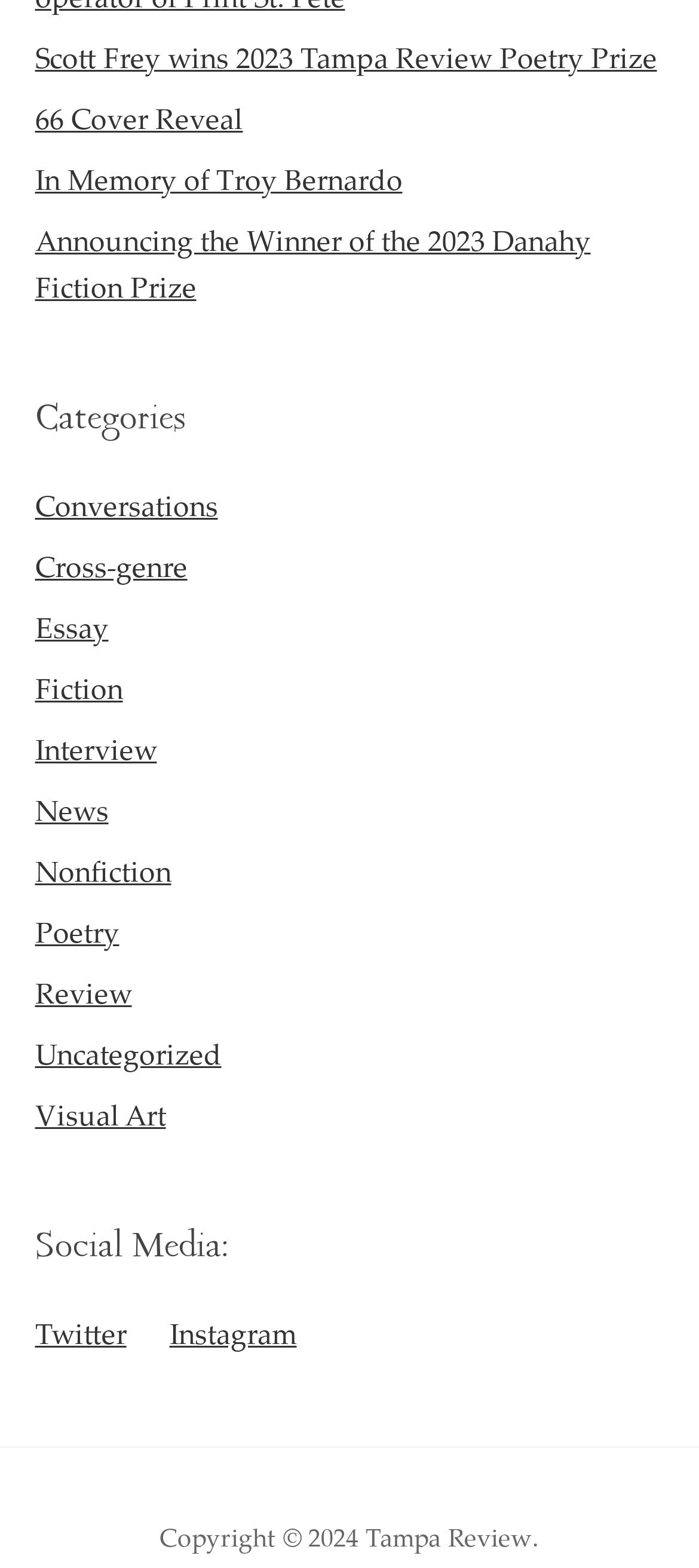Please answer the following question using a single word or phrase: 
What type of content does this website feature?

Literary works